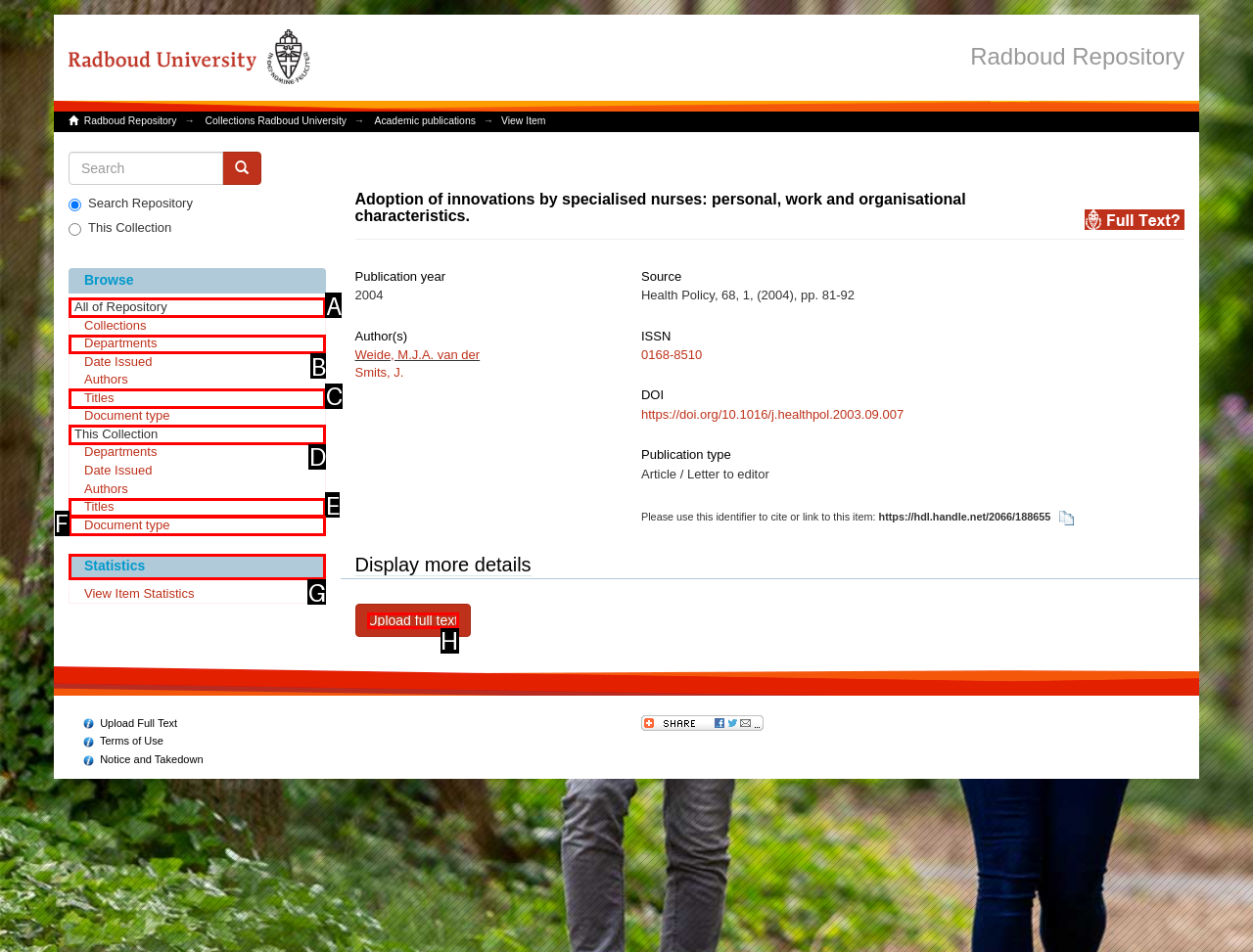Which option should you click on to fulfill this task: Upload full text? Answer with the letter of the correct choice.

H